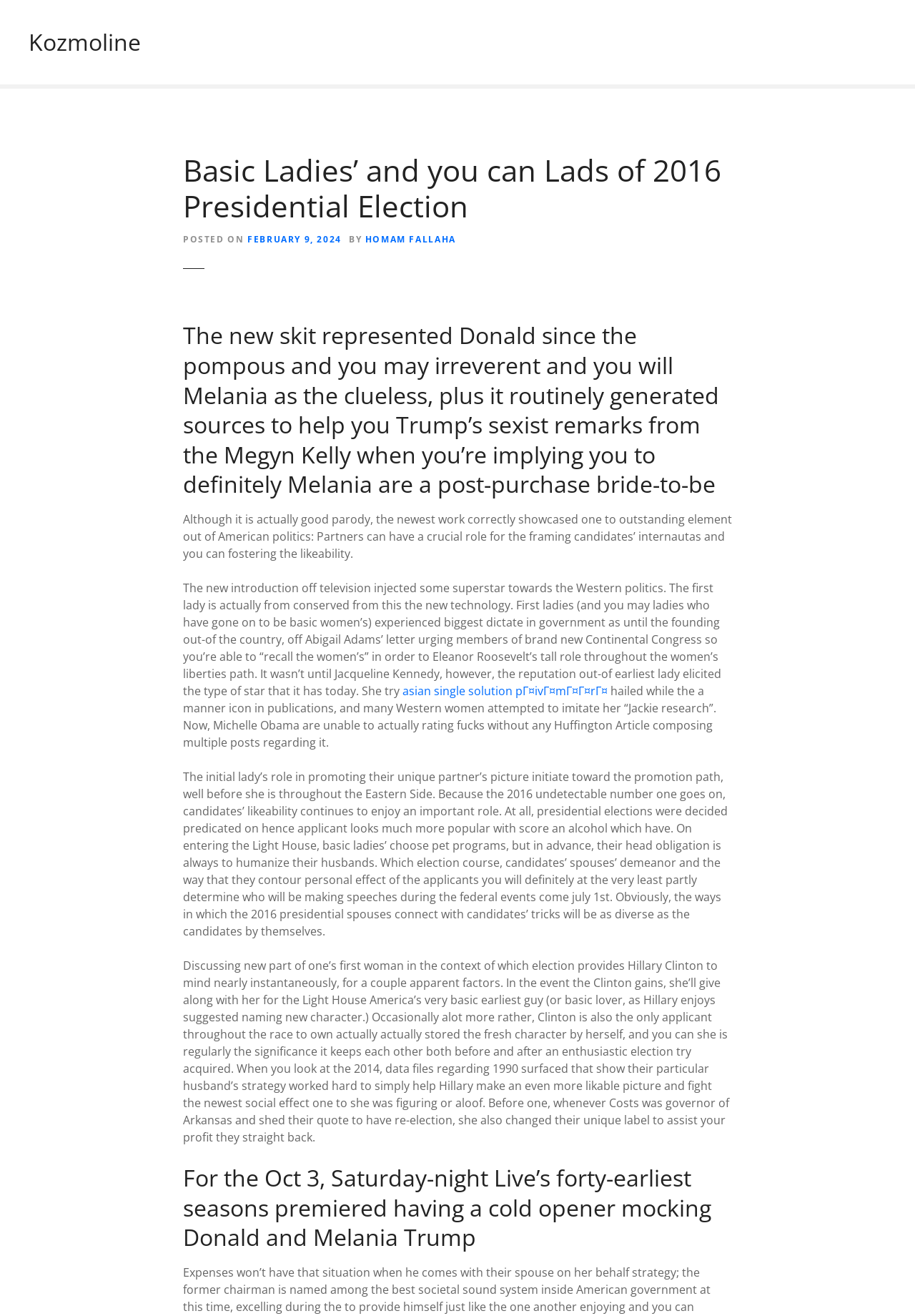Please analyze the image and give a detailed answer to the question:
What is the topic of the article?

I inferred the topic of the article by analyzing the content, which discusses the role of first ladies in the 2016 presidential election and their impact on the candidates' likability.